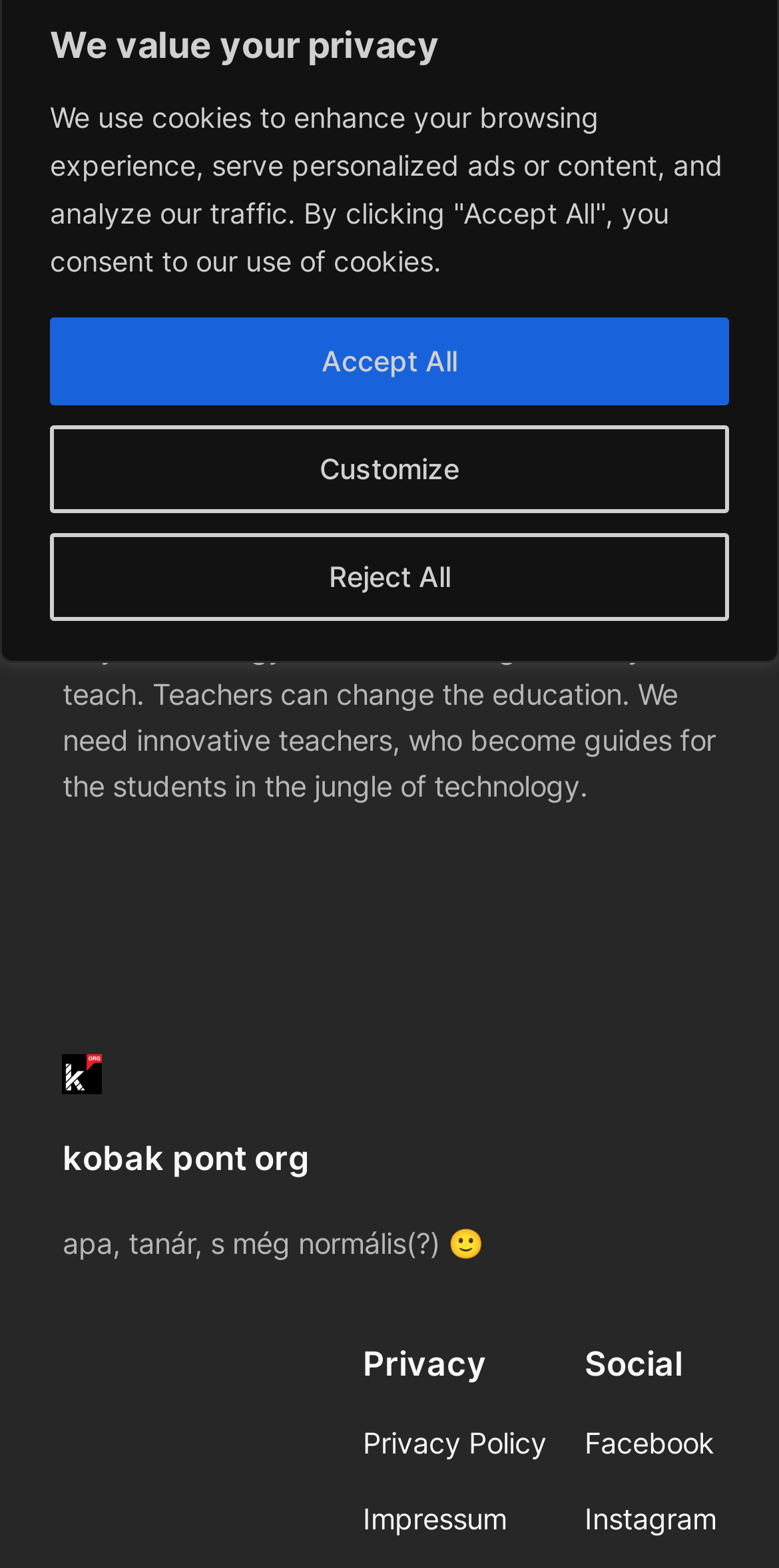Determine the bounding box coordinates for the HTML element described here: "May 23, 2014".

[0.08, 0.269, 0.311, 0.291]